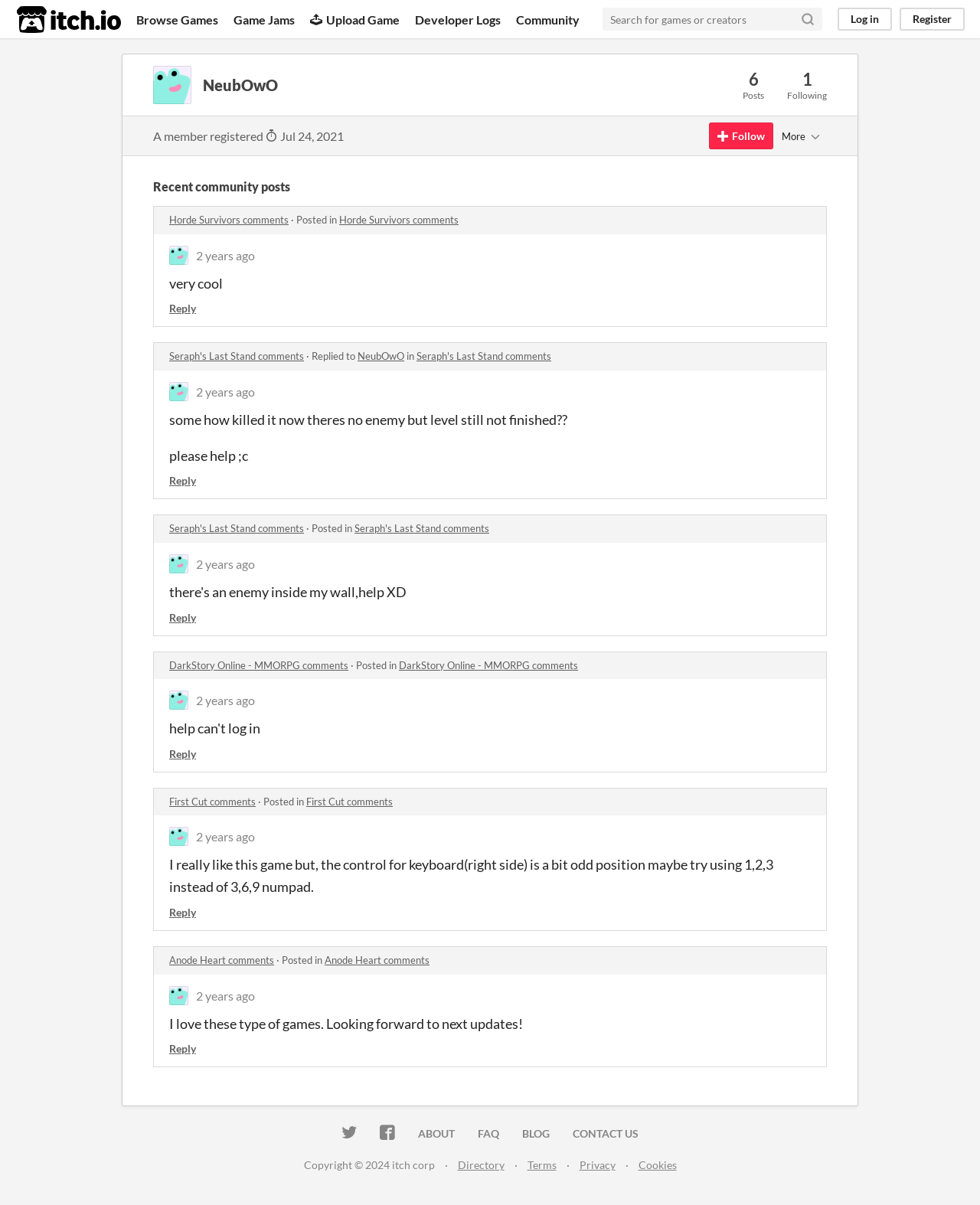Please identify the bounding box coordinates of the region to click in order to complete the task: "Browse games". The coordinates must be four float numbers between 0 and 1, specified as [left, top, right, bottom].

[0.139, 0.0, 0.223, 0.032]